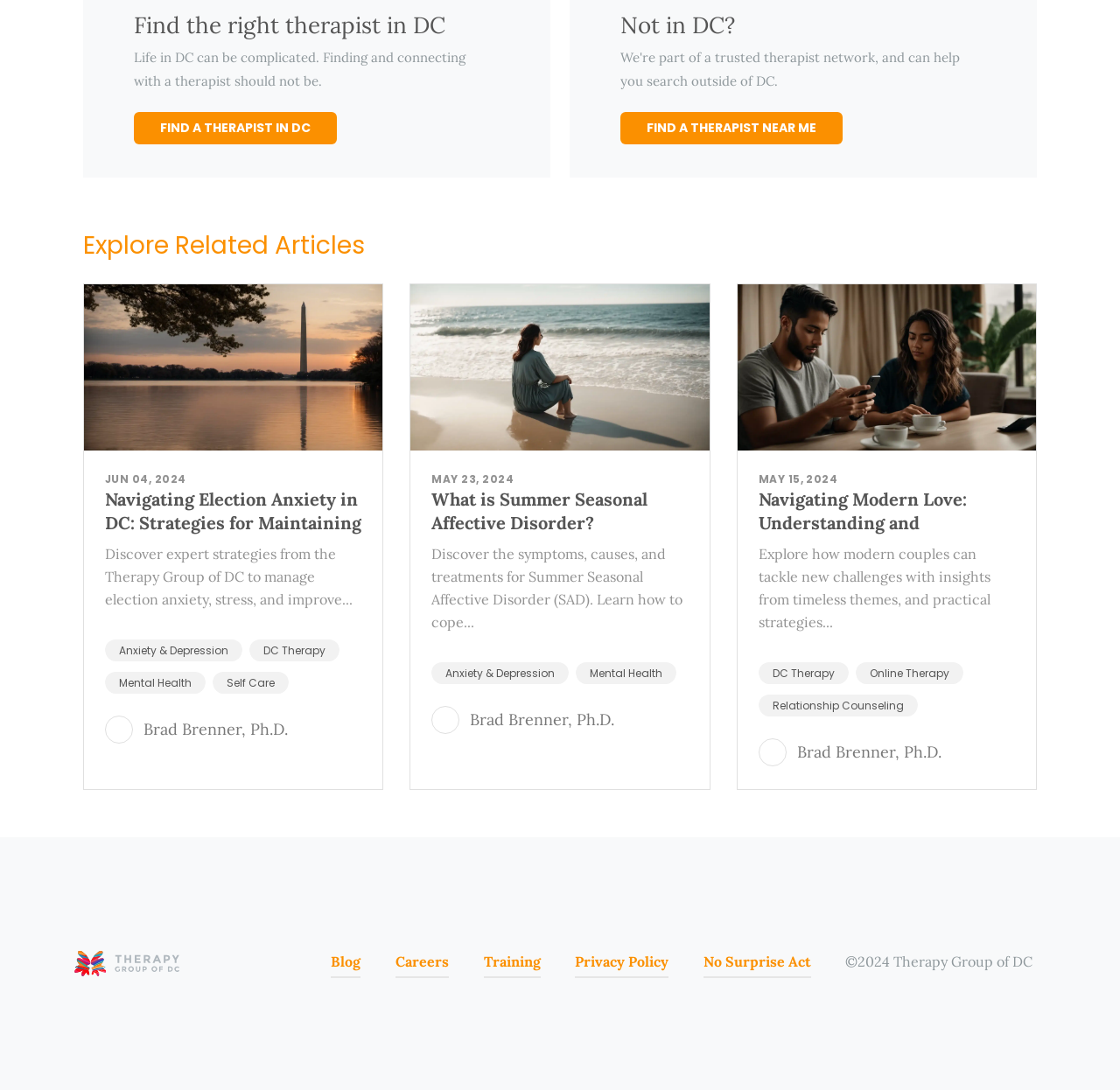What topics are covered in the articles on this website?
Based on the image, answer the question with as much detail as possible.

The articles on this website cover topics related to mental health, relationships, and therapy. This is evident from the article titles such as 'Navigating Election Anxiety in DC: Strategies for Maintaining Mental...', 'What is Summer Seasonal Affective Disorder?', and 'Navigating Modern Love: Understanding and Overcoming New Challenges in...'. The links at the bottom of each article also suggest that the topics are related to anxiety, depression, self-care, and relationship counseling.